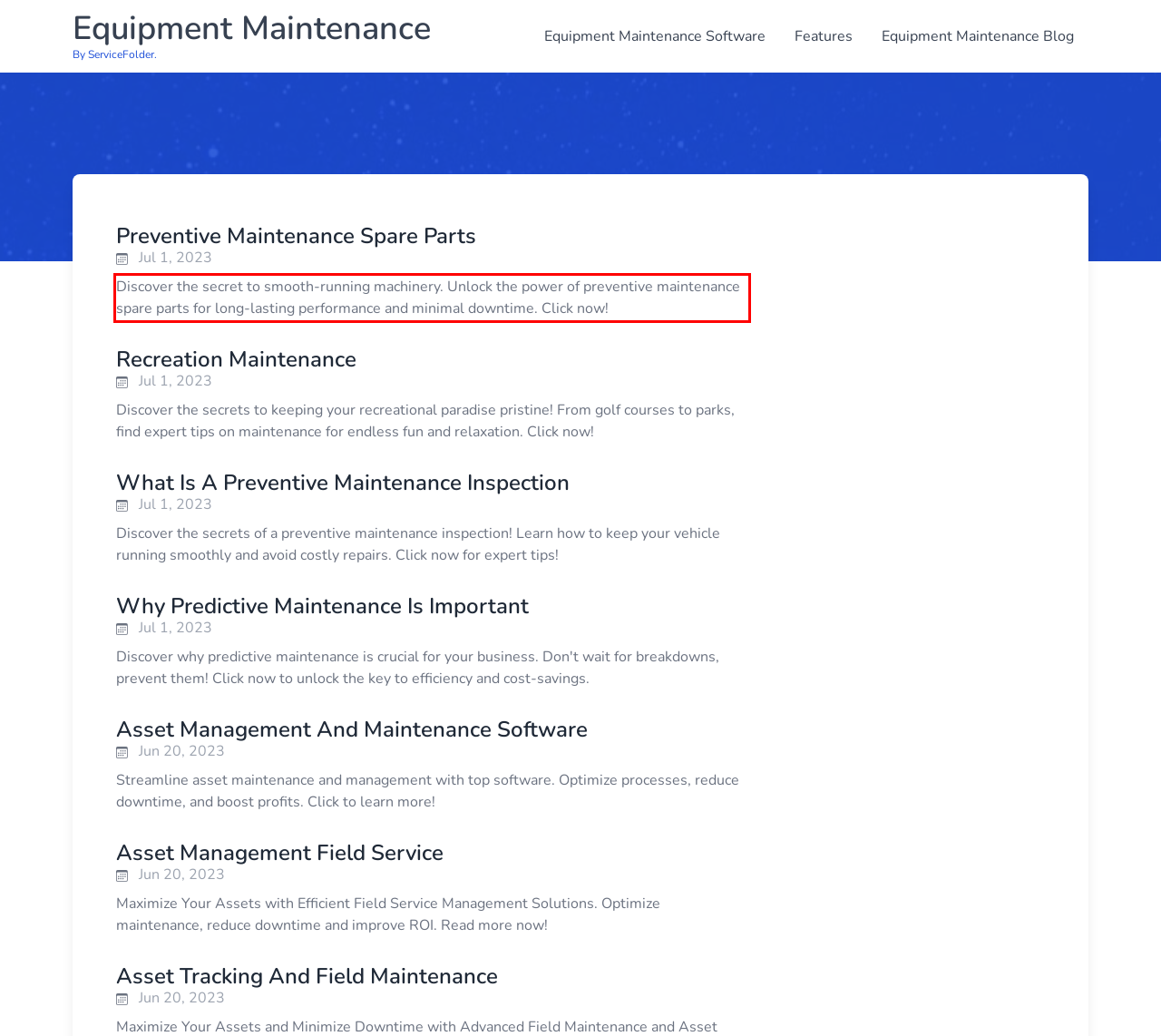Identify the red bounding box in the webpage screenshot and perform OCR to generate the text content enclosed.

Discover the secret to smooth-running machinery. Unlock the power of preventive maintenance spare parts for long-lasting performance and minimal downtime. Click now!